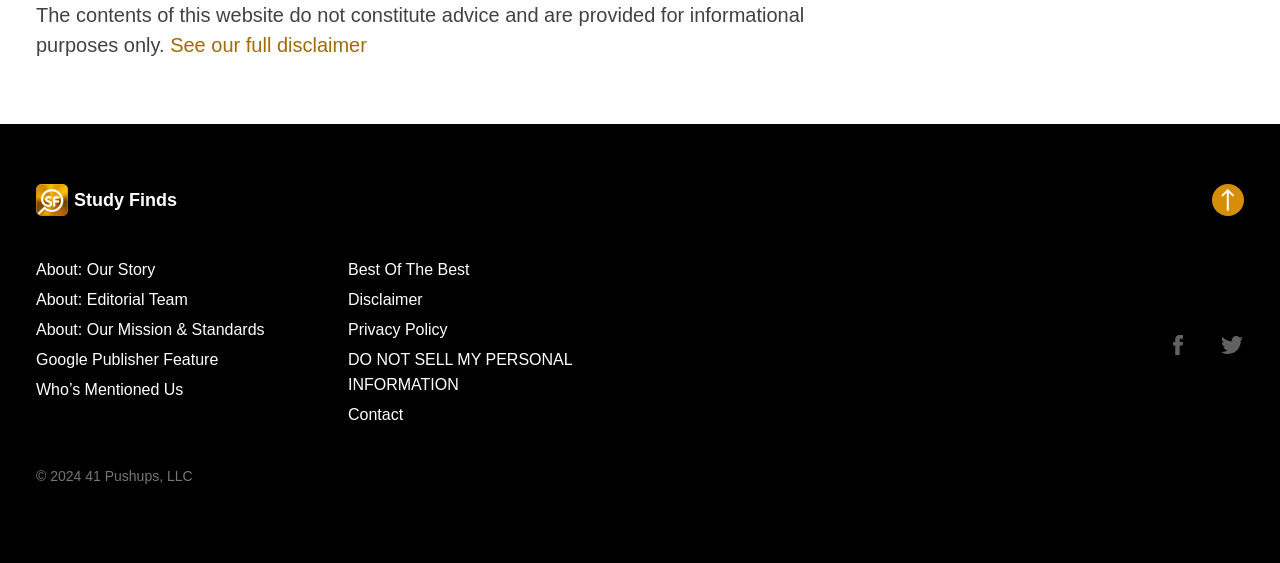Find the bounding box coordinates for the area that must be clicked to perform this action: "view who's mentioned us".

[0.028, 0.677, 0.143, 0.707]